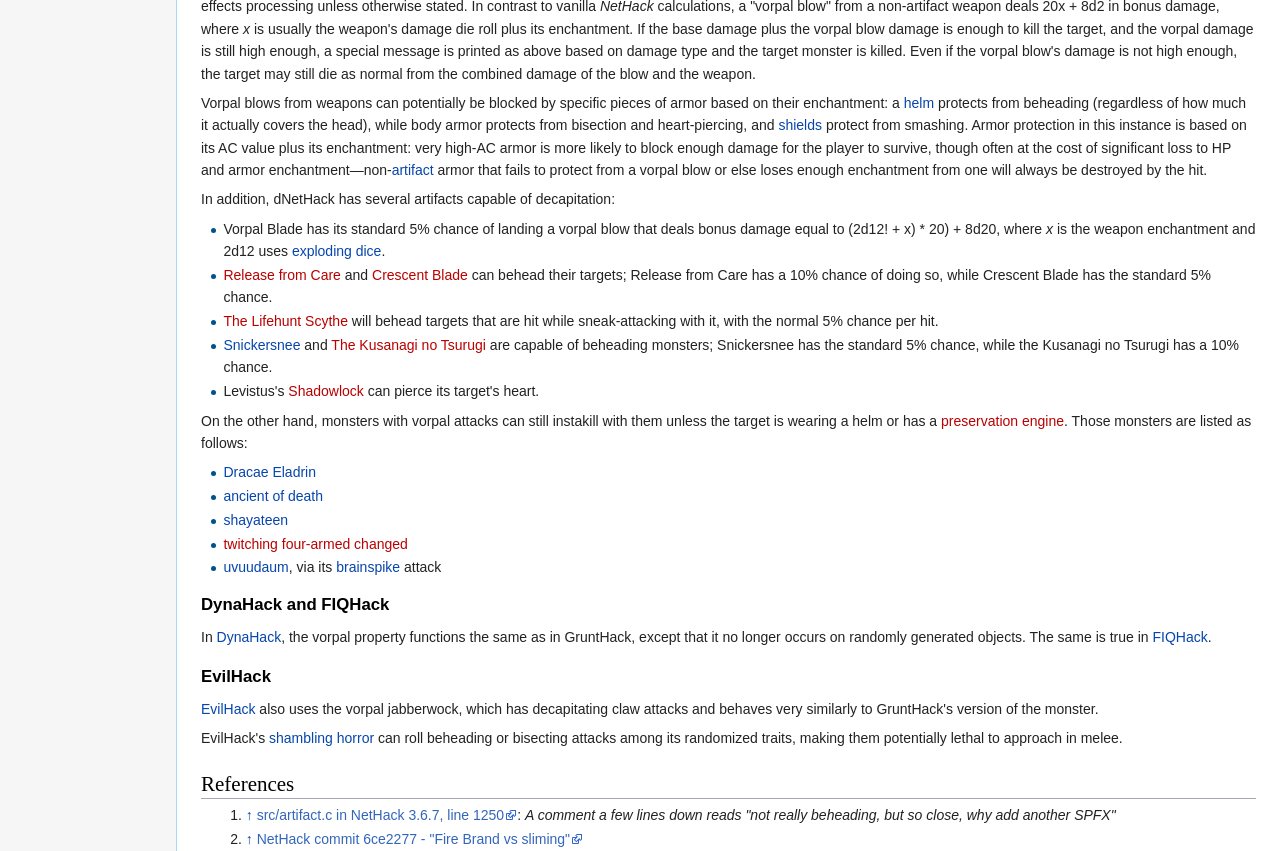Find the bounding box of the UI element described as: "shayateen". The bounding box coordinates should be given as four float values between 0 and 1, i.e., [left, top, right, bottom].

[0.175, 0.599, 0.225, 0.618]